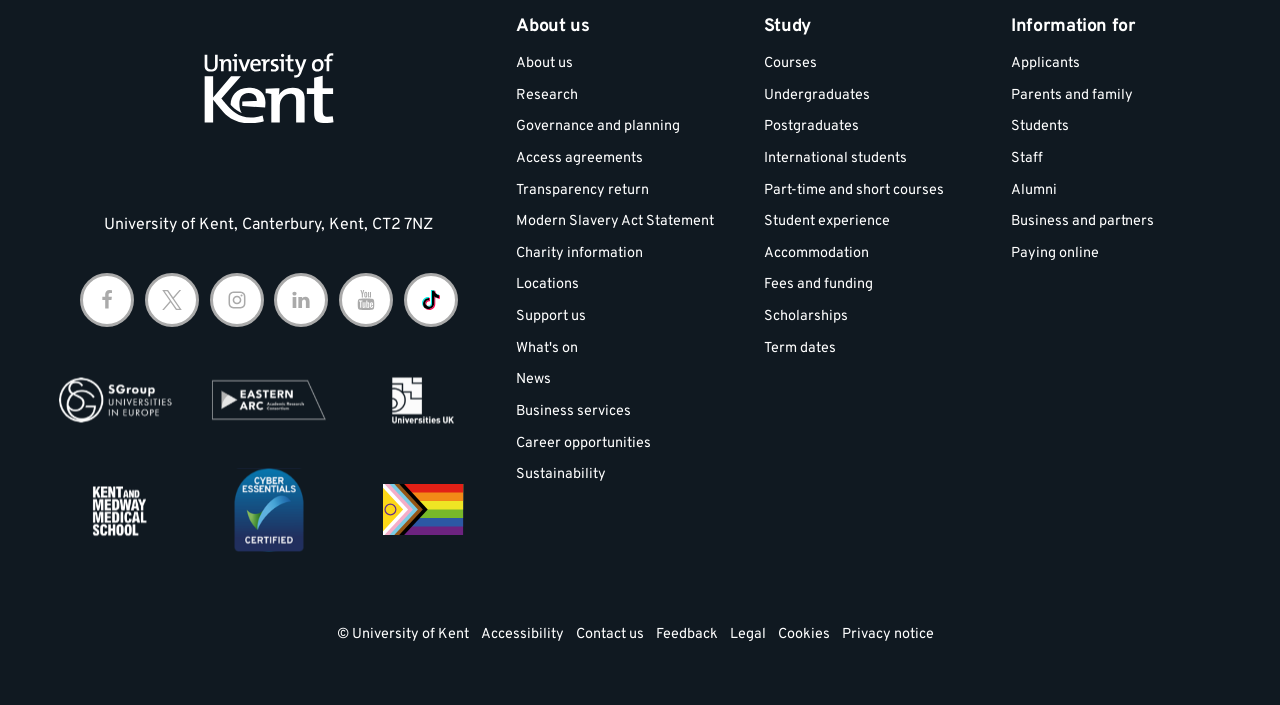How many headings are available on the webpage?
Using the information presented in the image, please offer a detailed response to the question.

I counted the number of headings by looking at the hierarchical structure of the webpage, where I found headings for 'Contact us', 'Social media links', 'About us', and 'Study'.